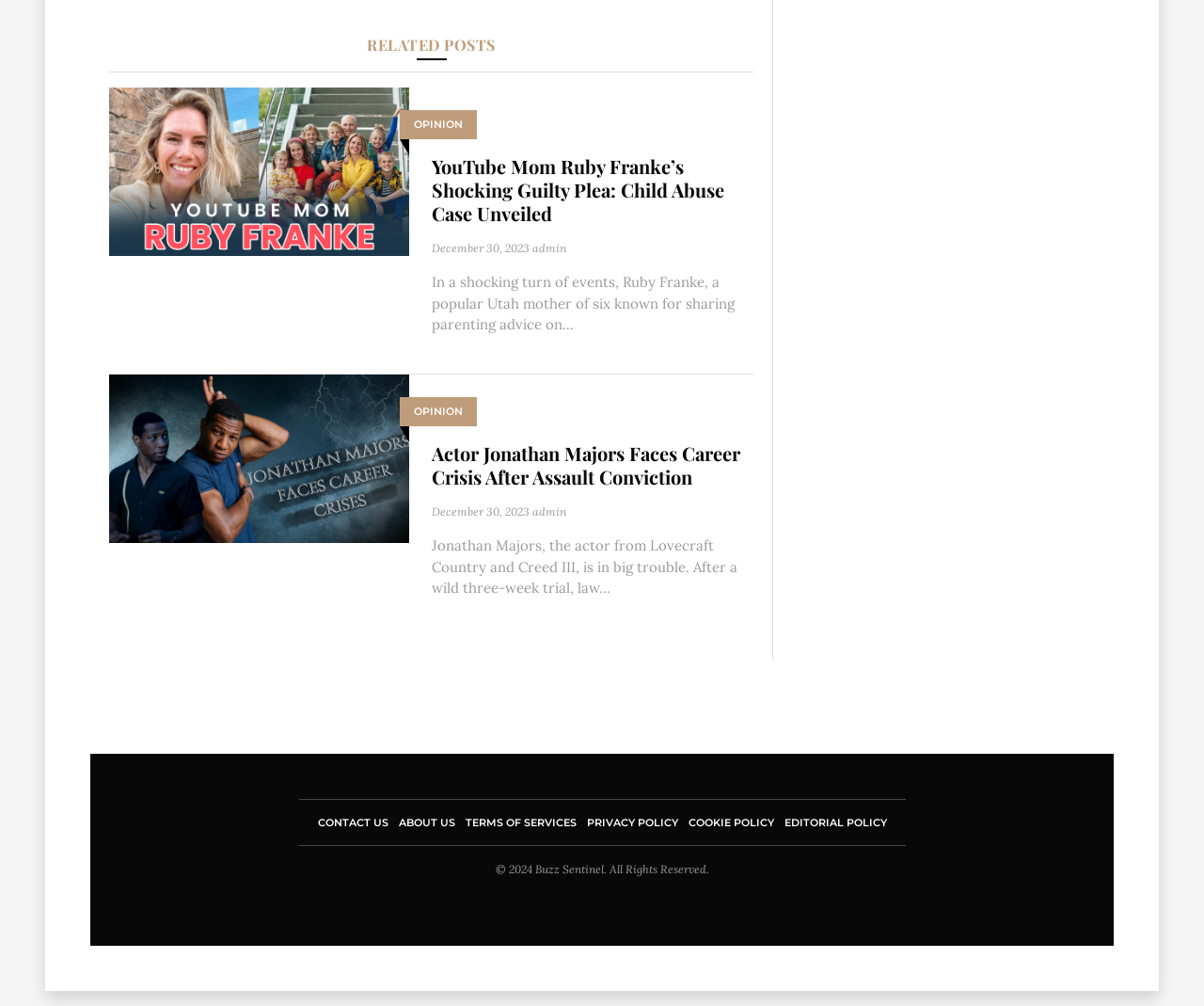Provide a brief response to the question below using one word or phrase:
Who is the author of the article about Jonathan Majors?

admin